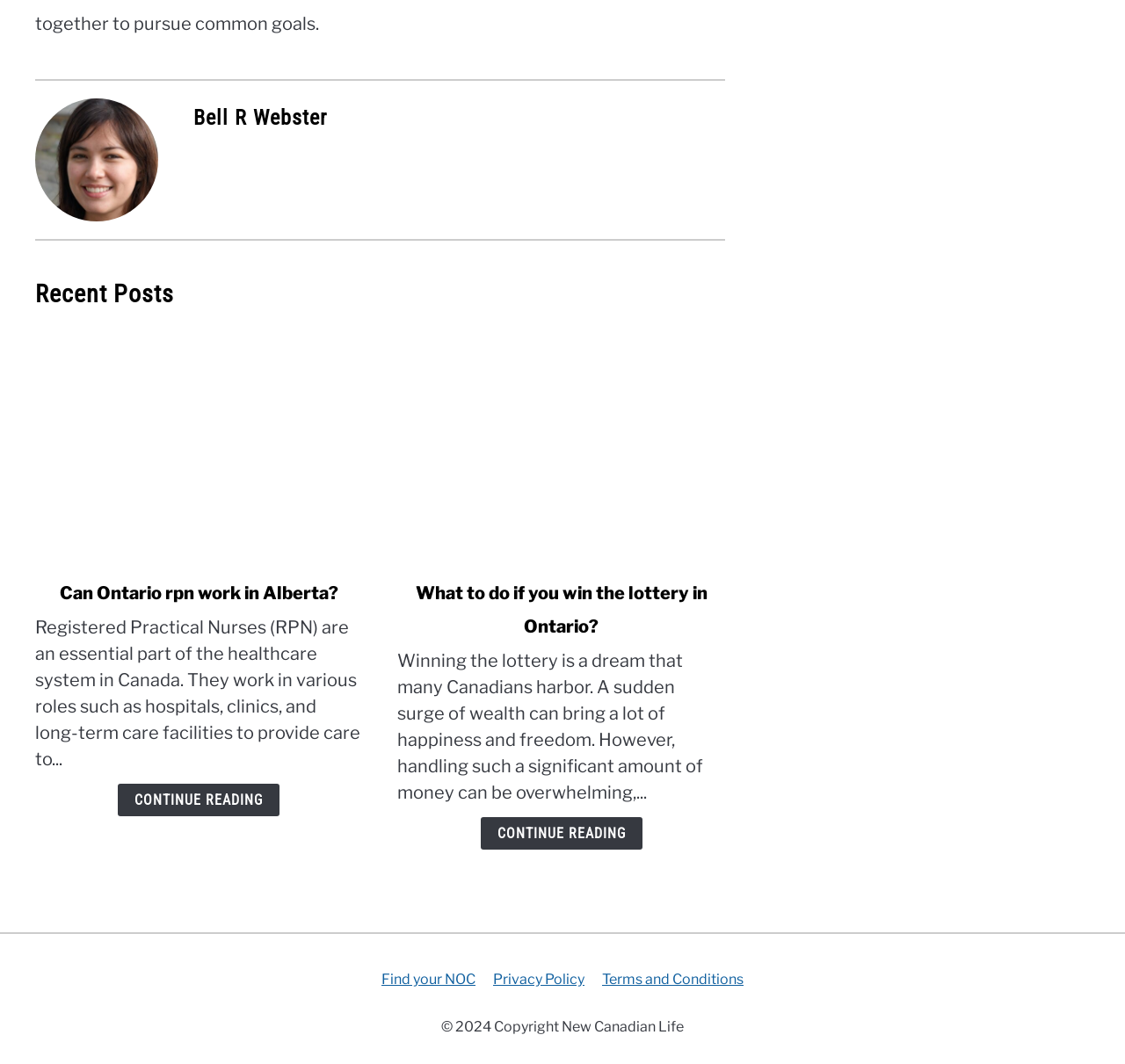Please determine the bounding box coordinates for the element with the description: "Continue Reading".

[0.105, 0.737, 0.249, 0.767]